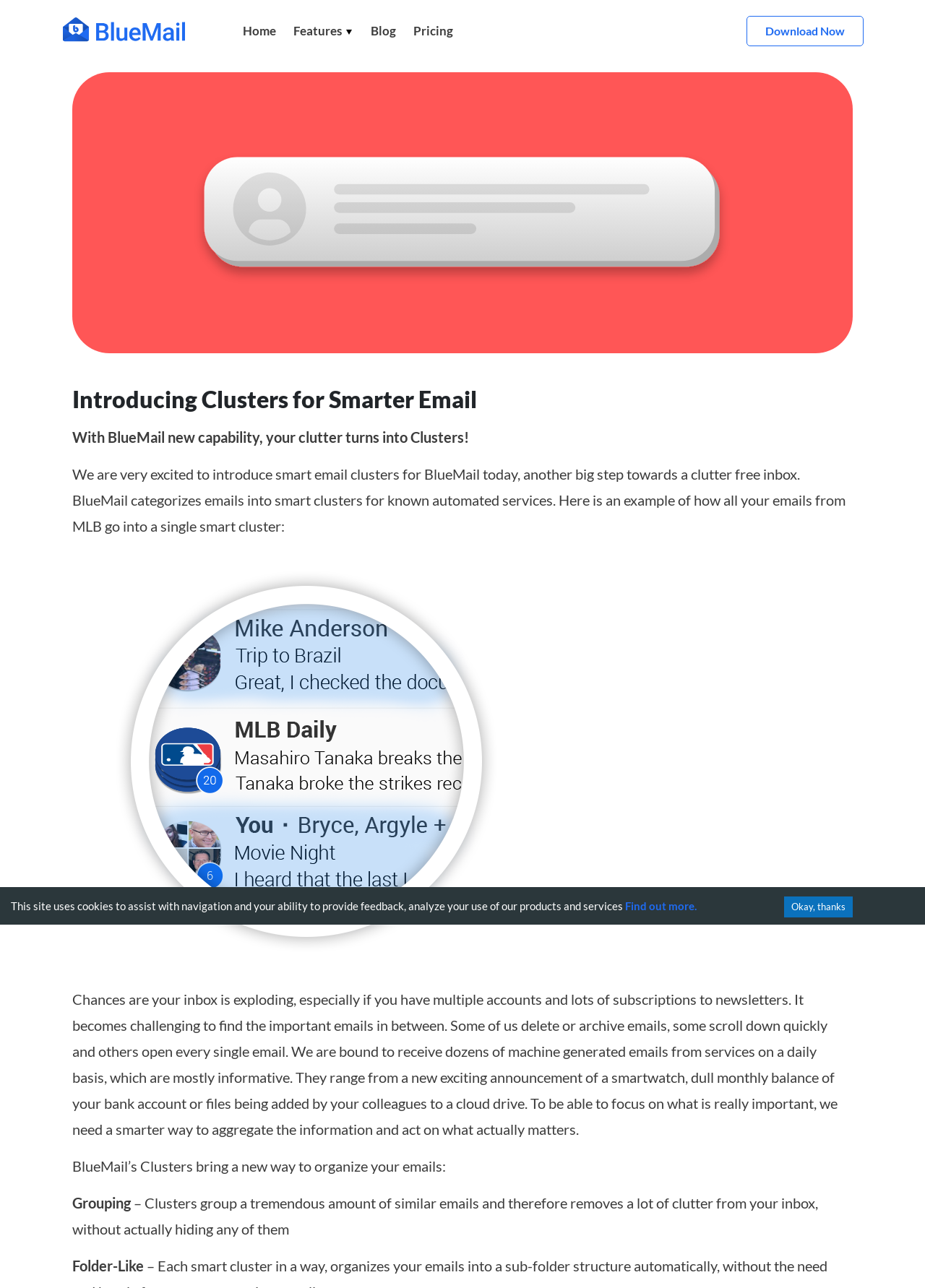Answer the question using only one word or a concise phrase: What is the purpose of BlueMail's Clusters?

To organize emails